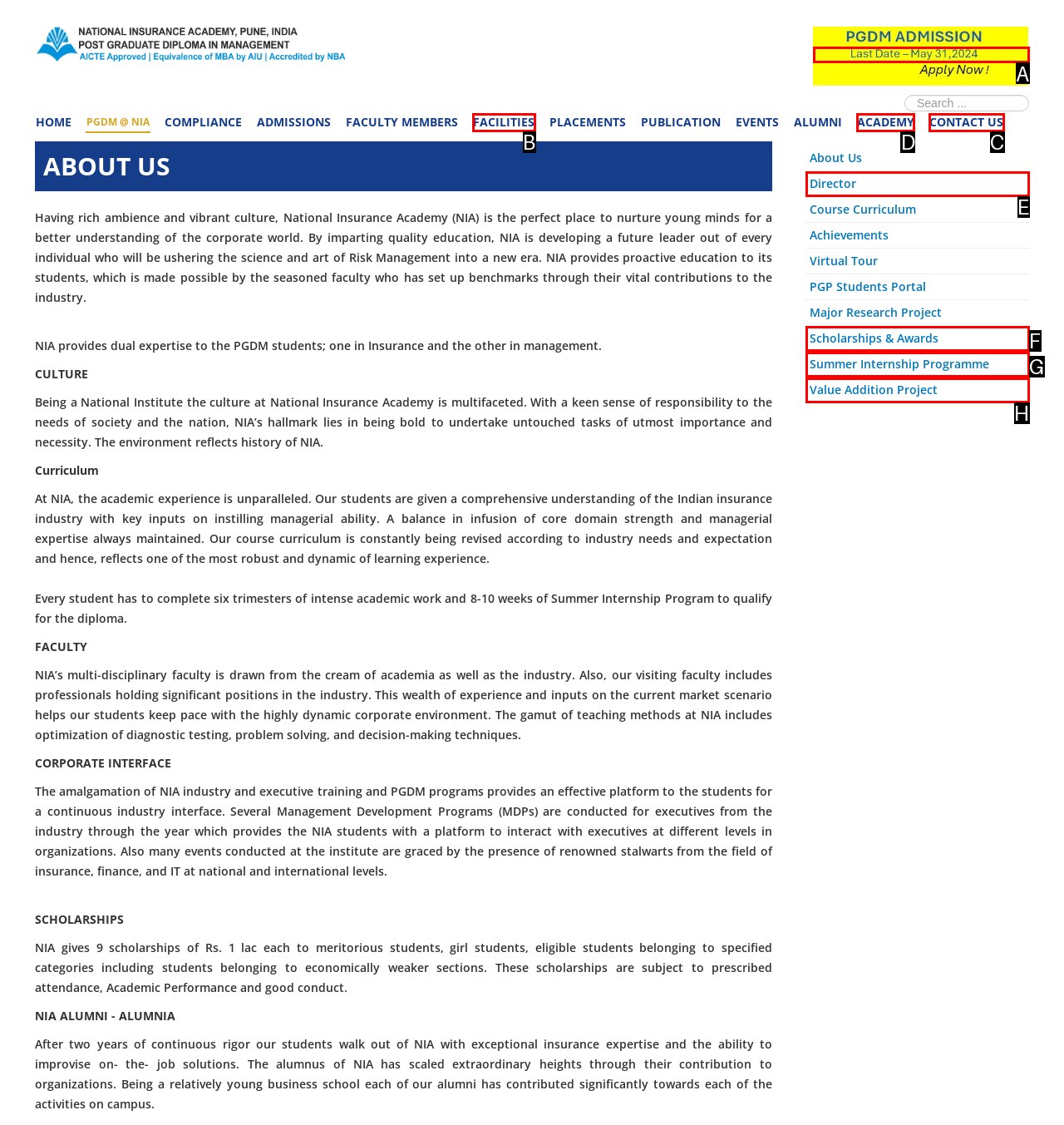Which option should I select to accomplish the task: Click on the ACADEMY link? Respond with the corresponding letter from the given choices.

D